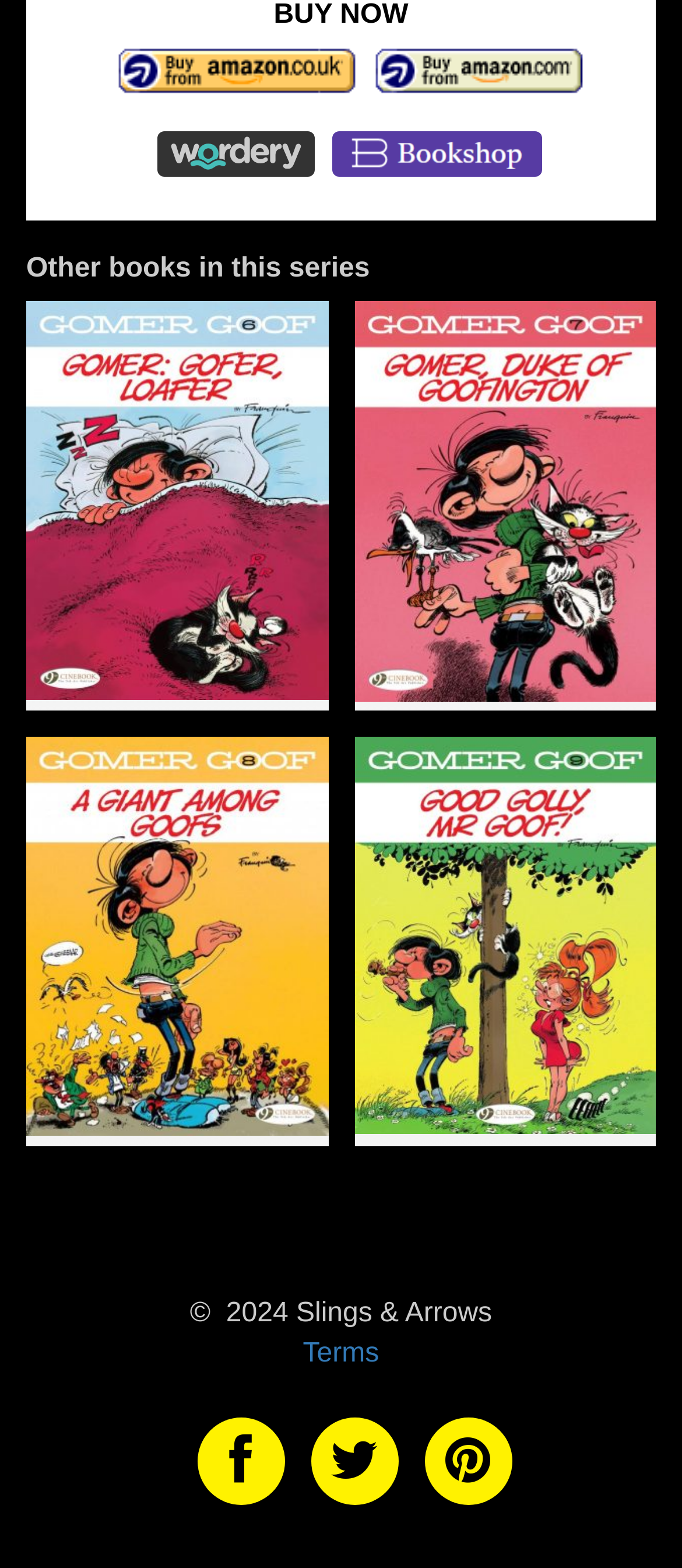Please find the bounding box for the UI element described by: "Terms".

[0.444, 0.853, 0.556, 0.872]